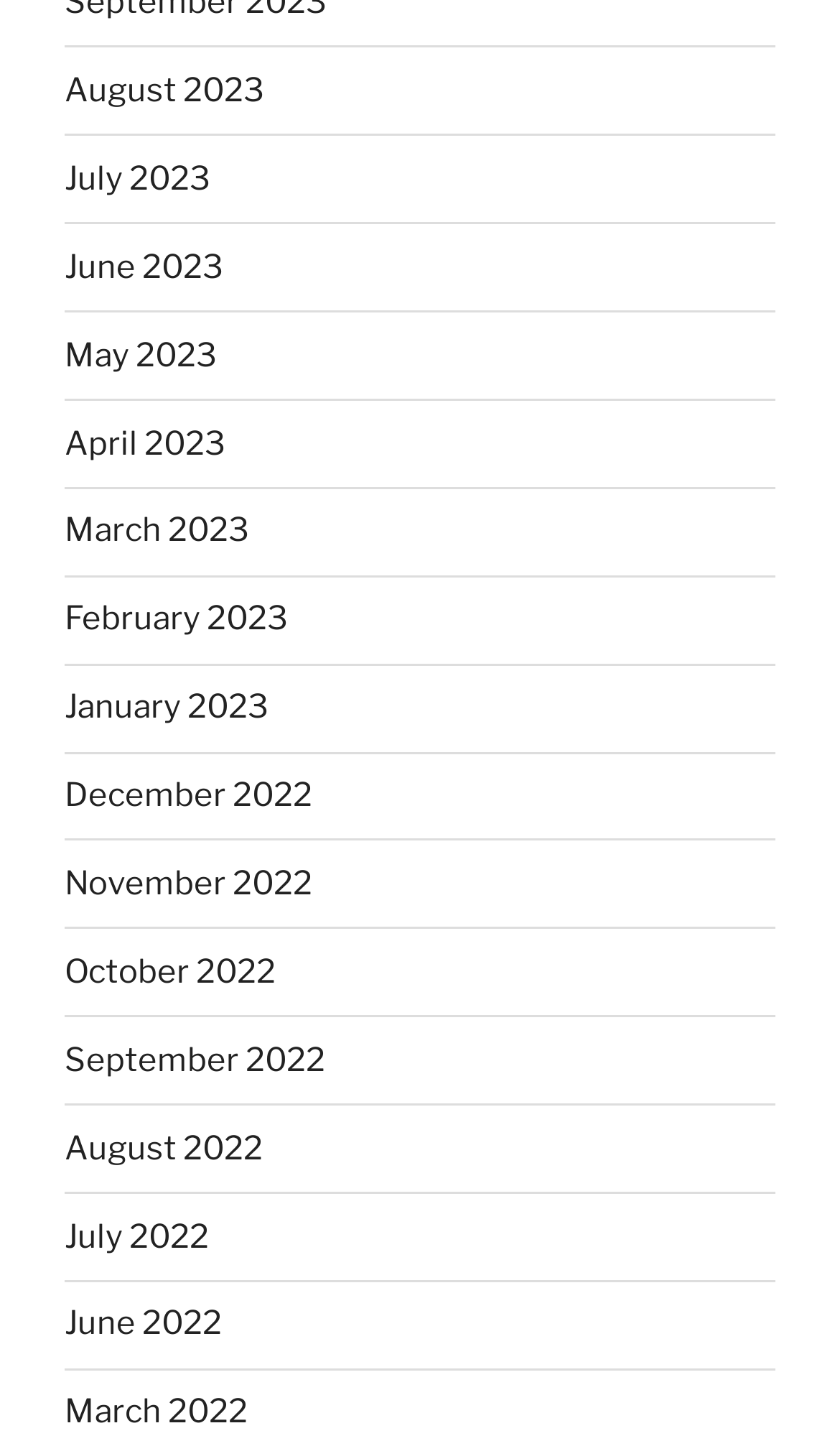Please identify the bounding box coordinates of the element's region that should be clicked to execute the following instruction: "access March 2022". The bounding box coordinates must be four float numbers between 0 and 1, i.e., [left, top, right, bottom].

[0.077, 0.967, 0.295, 0.993]